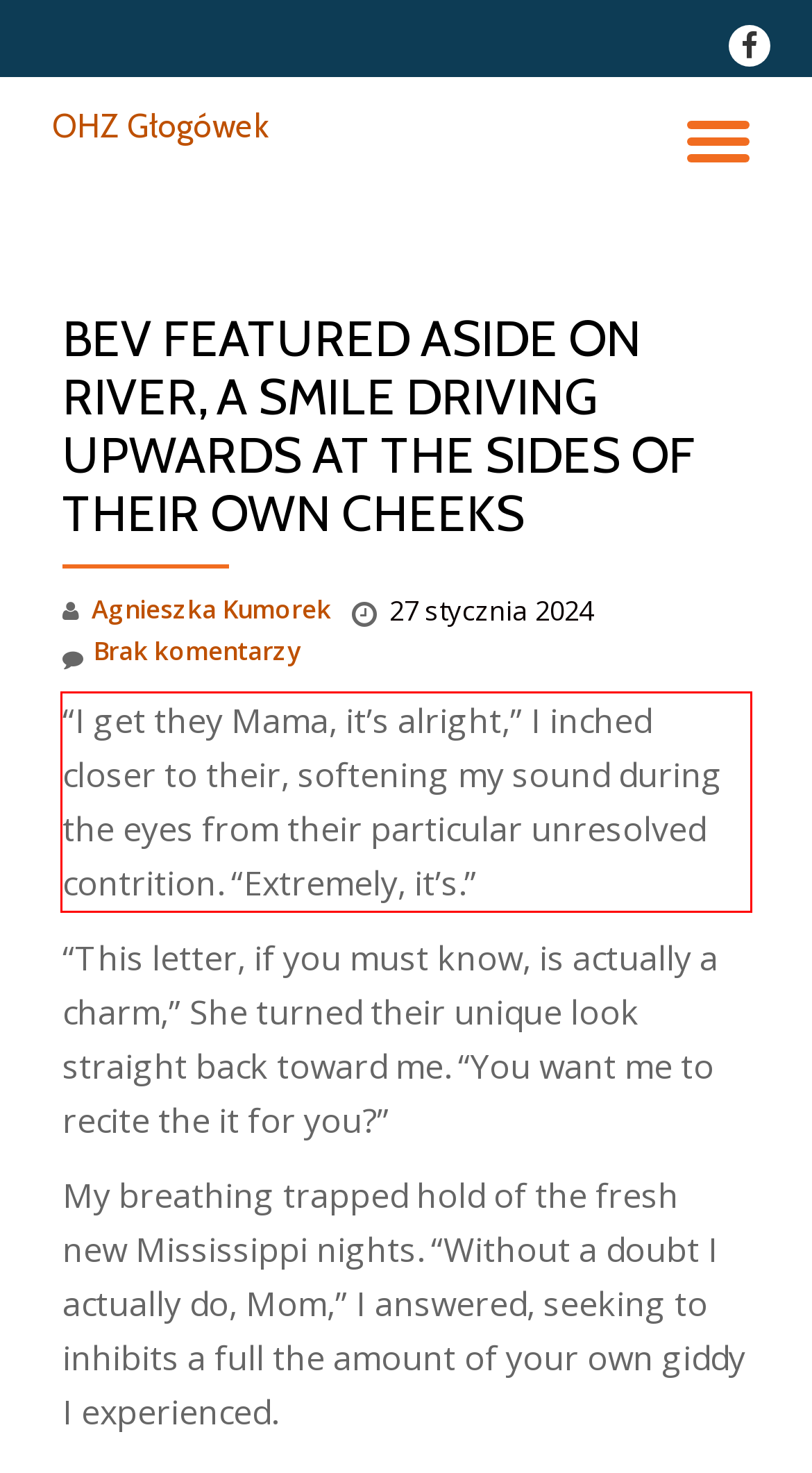You are given a screenshot of a webpage with a UI element highlighted by a red bounding box. Please perform OCR on the text content within this red bounding box.

“I get they Mama, it’s alright,” I inched closer to their, softening my sound during the eyes from their particular unresolved contrition. “Extremely, it’s.”